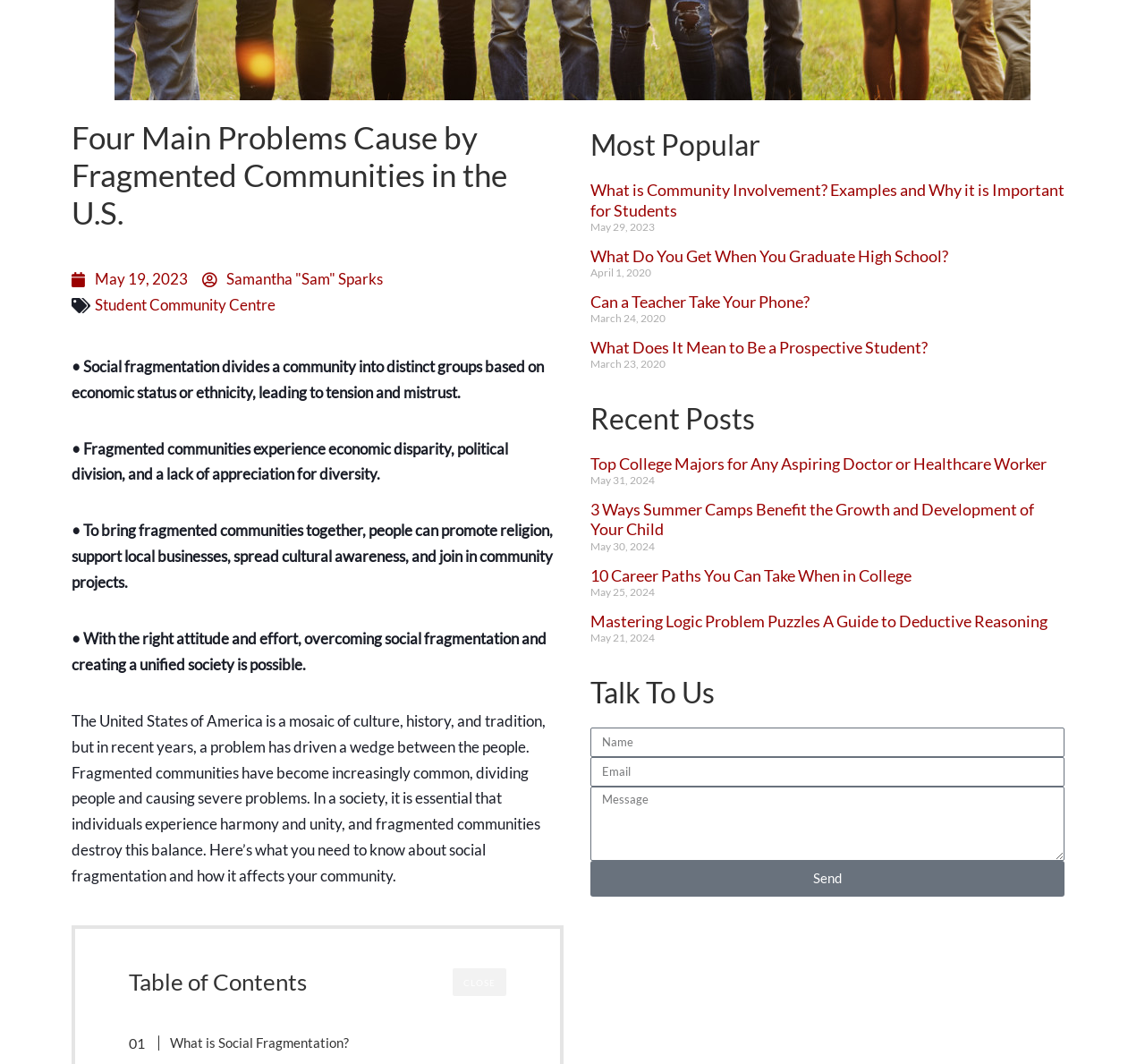Provide the bounding box for the UI element matching this description: "May 19, 2023".

[0.062, 0.251, 0.164, 0.275]